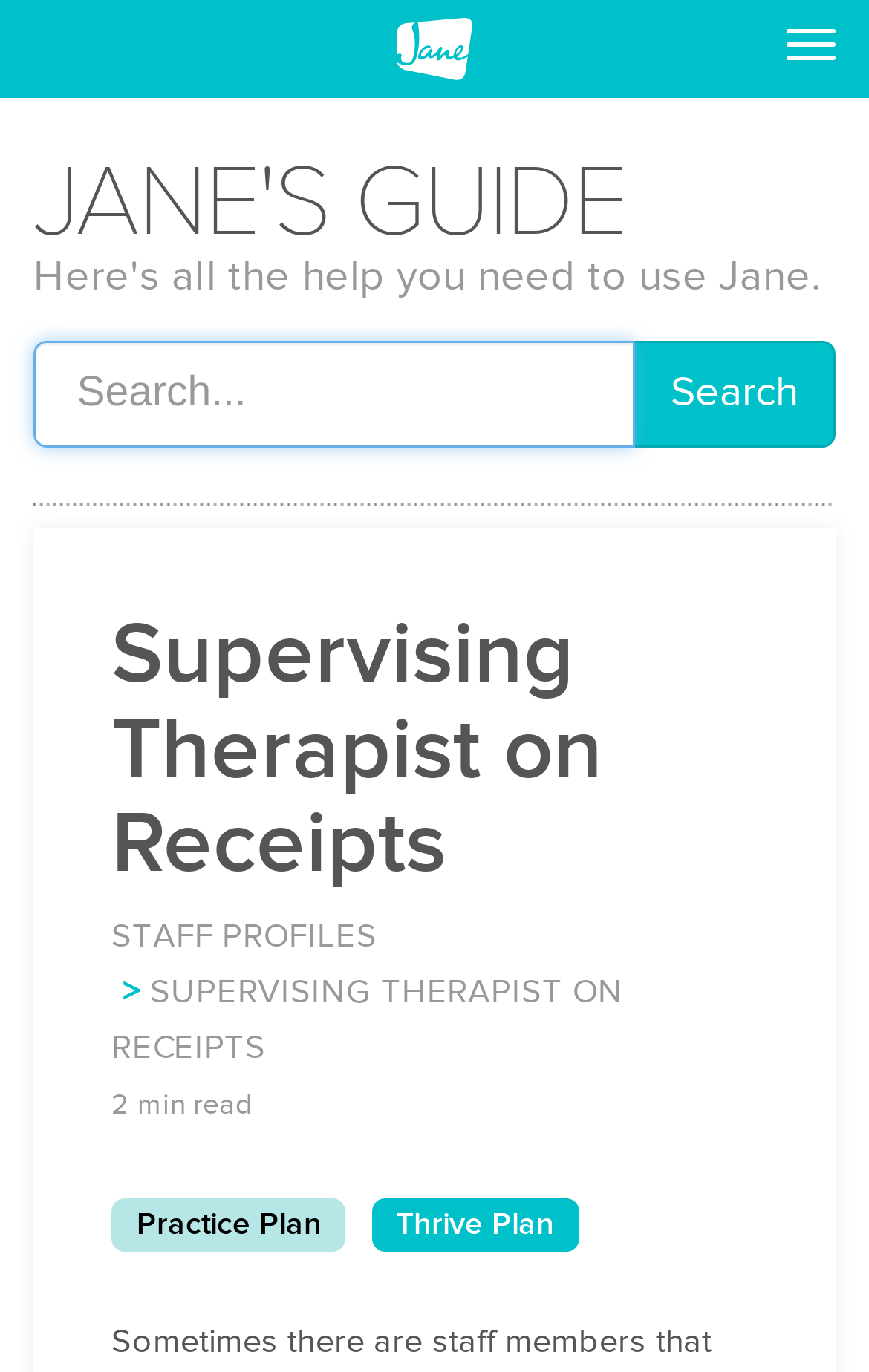Extract the bounding box coordinates of the UI element described by: "parent_node: Search name="q" placeholder="Search..."". The coordinates should include four float numbers ranging from 0 to 1, e.g., [left, top, right, bottom].

[0.038, 0.248, 0.731, 0.326]